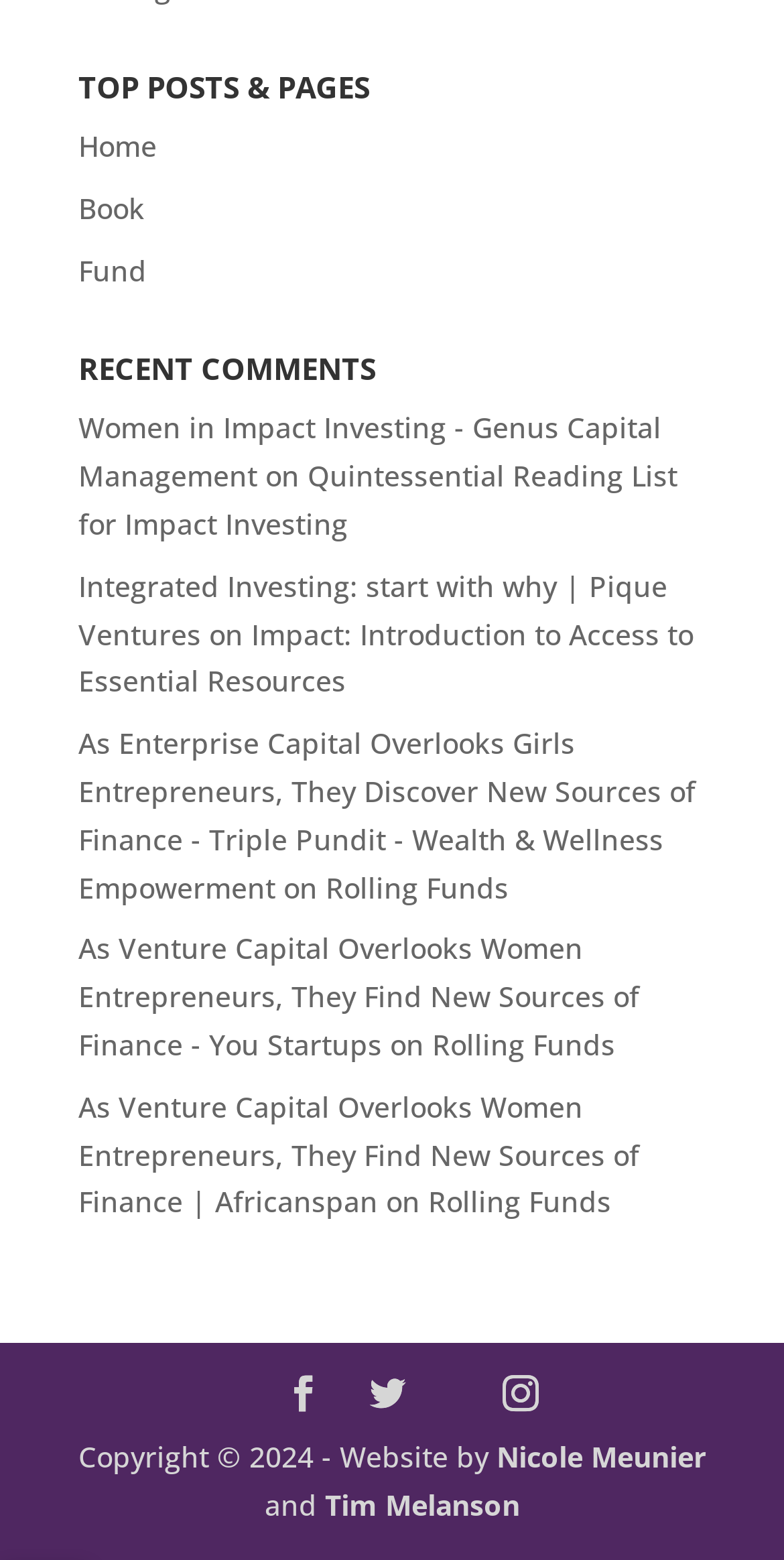Please indicate the bounding box coordinates of the element's region to be clicked to achieve the instruction: "Enter first name". Provide the coordinates as four float numbers between 0 and 1, i.e., [left, top, right, bottom].

None